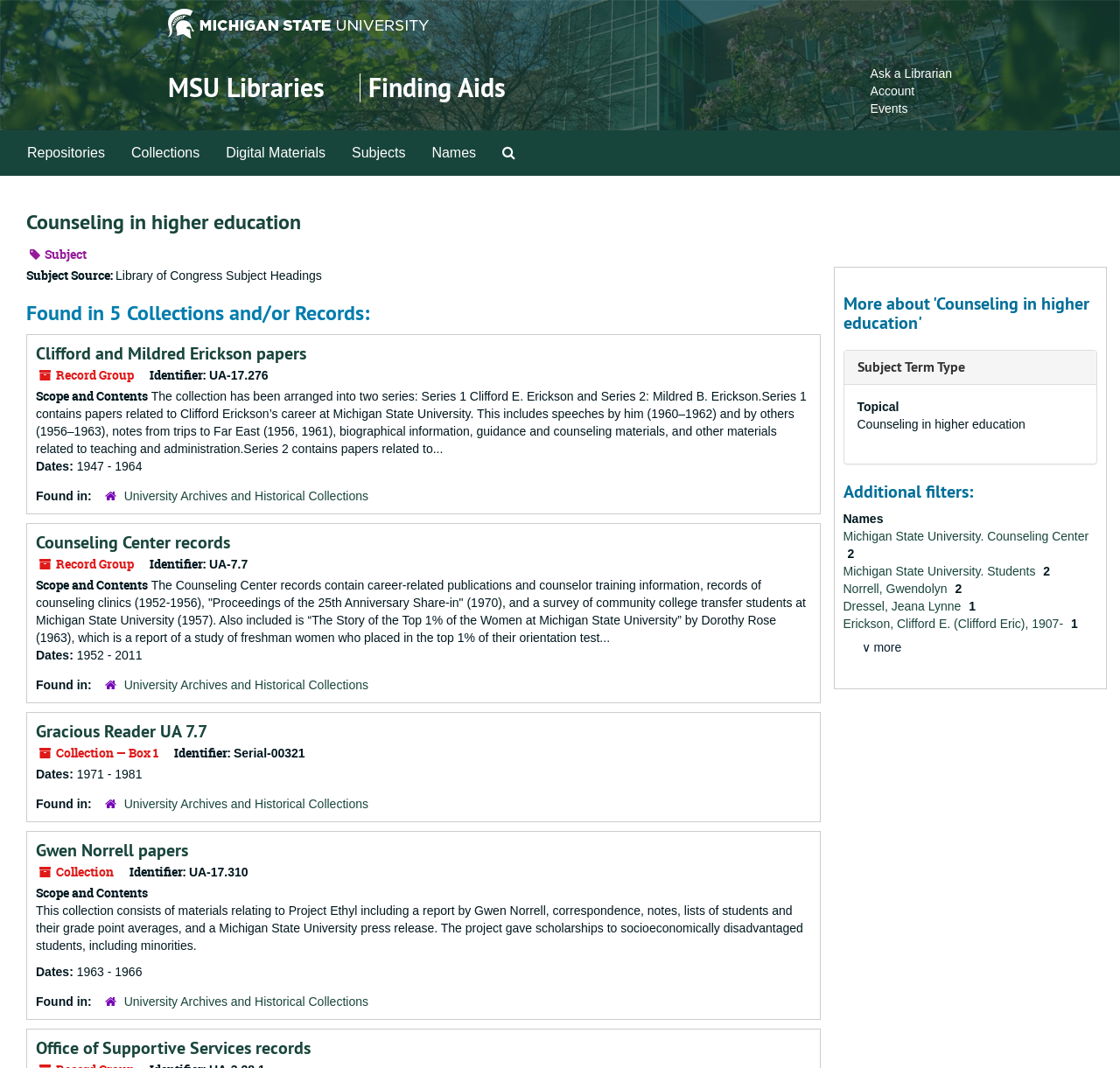Using the format (top-left x, top-left y, bottom-right x, bottom-right y), provide the bounding box coordinates for the described UI element. All values should be floating point numbers between 0 and 1: Subjects

[0.302, 0.123, 0.374, 0.164]